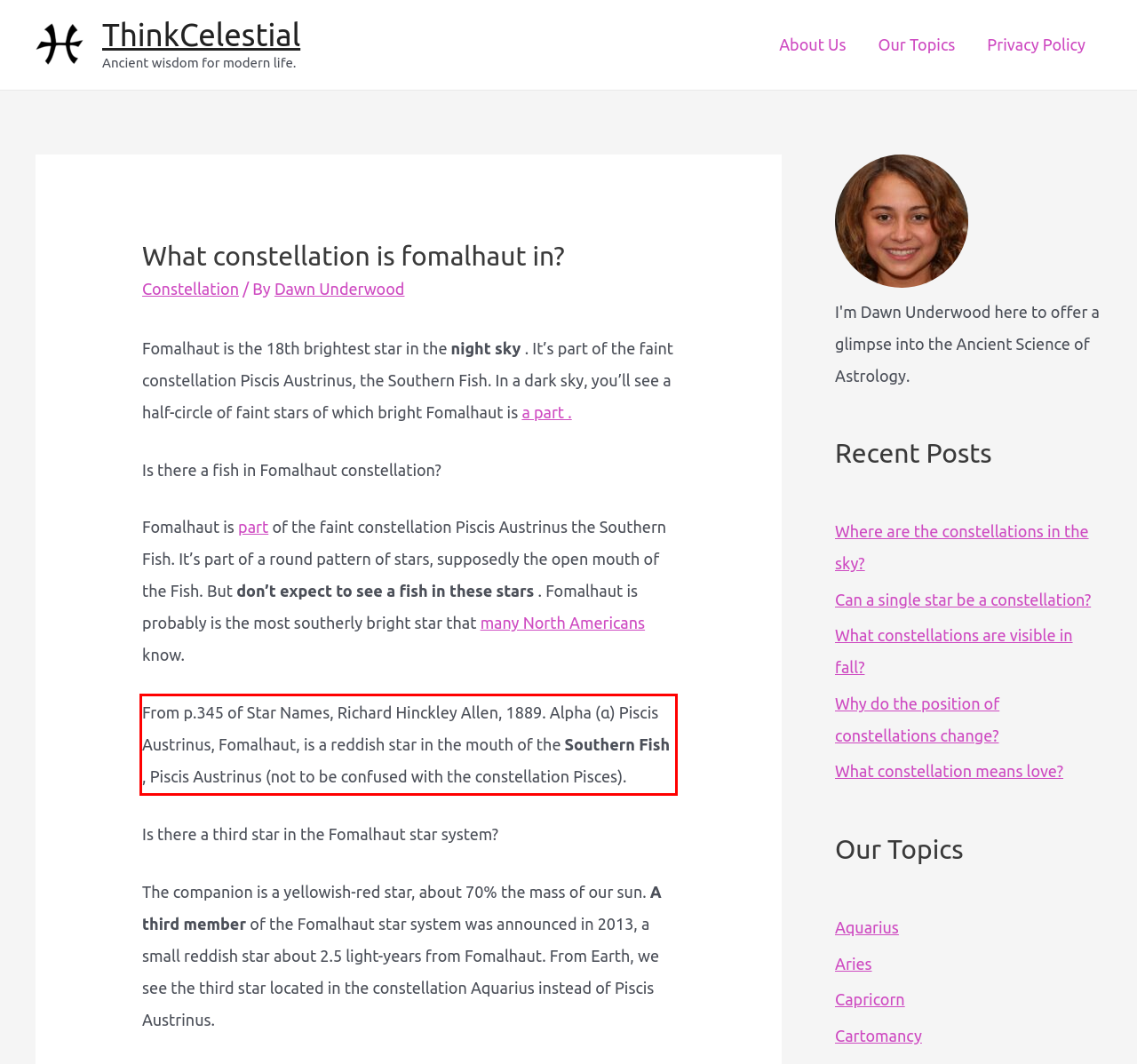Given a screenshot of a webpage with a red bounding box, please identify and retrieve the text inside the red rectangle.

From p.345 of Star Names, Richard Hinckley Allen, 1889. Alpha (α) Piscis Austrinus, Fomalhaut, is a reddish star in the mouth of the Southern Fish , Piscis Austrinus (not to be confused with the constellation Pisces).